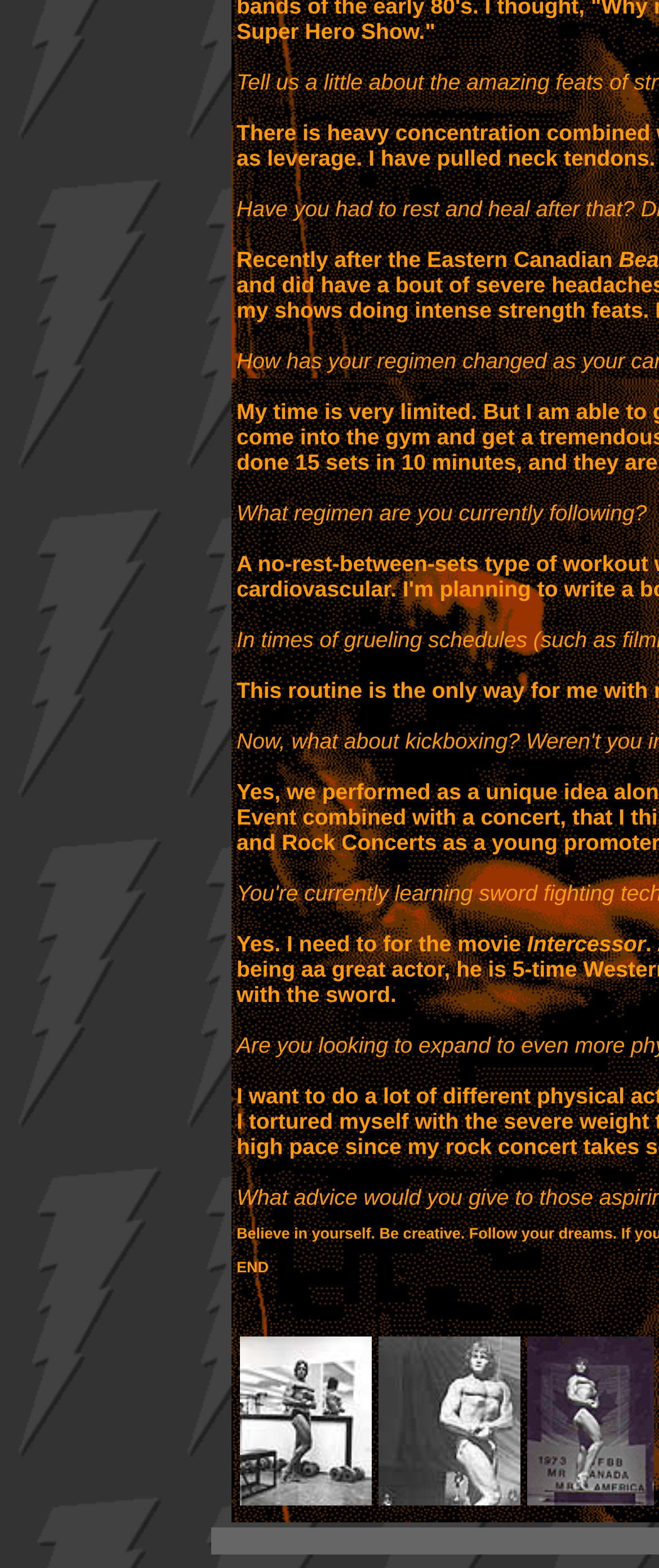Locate the bounding box of the UI element defined by this description: "name="Image5"". The coordinates should be given as four float numbers between 0 and 1, formatted as [left, top, right, bottom].

[0.8, 0.951, 0.992, 0.963]